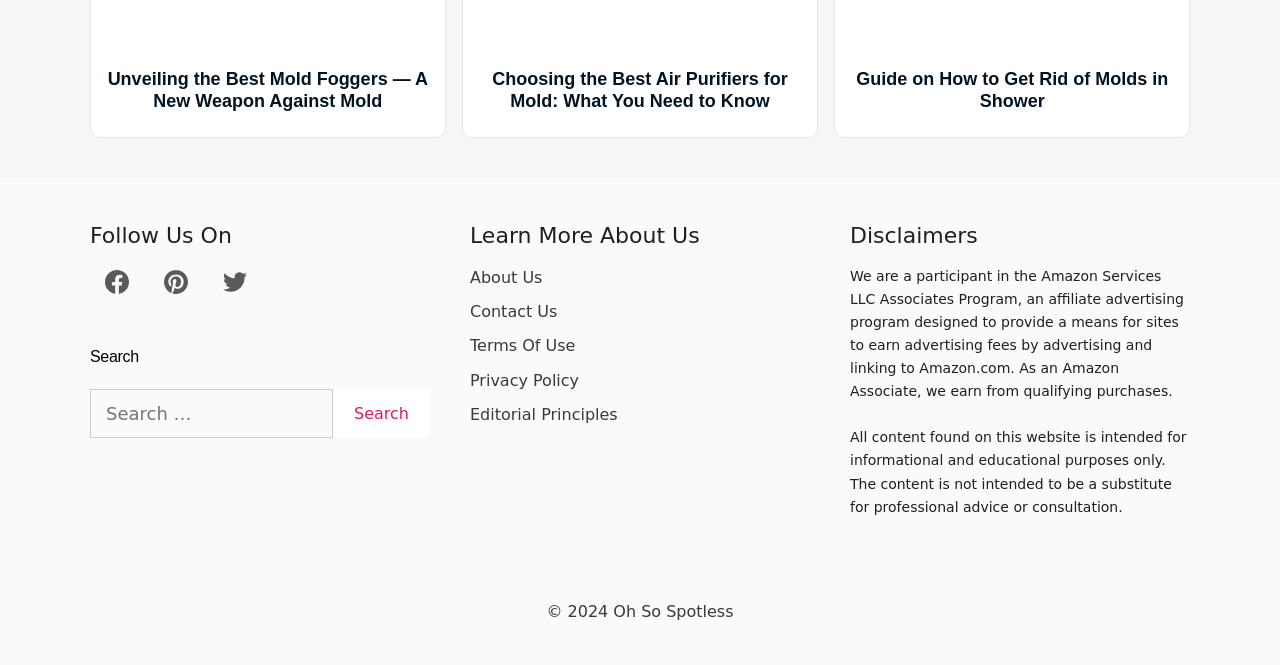What is the topic of the first link?
Using the information presented in the image, please offer a detailed response to the question.

The first link on the webpage has the text 'Unveiling the Best Mold Foggers — A New Weapon Against Mold', which suggests that the topic of the link is mold foggers.